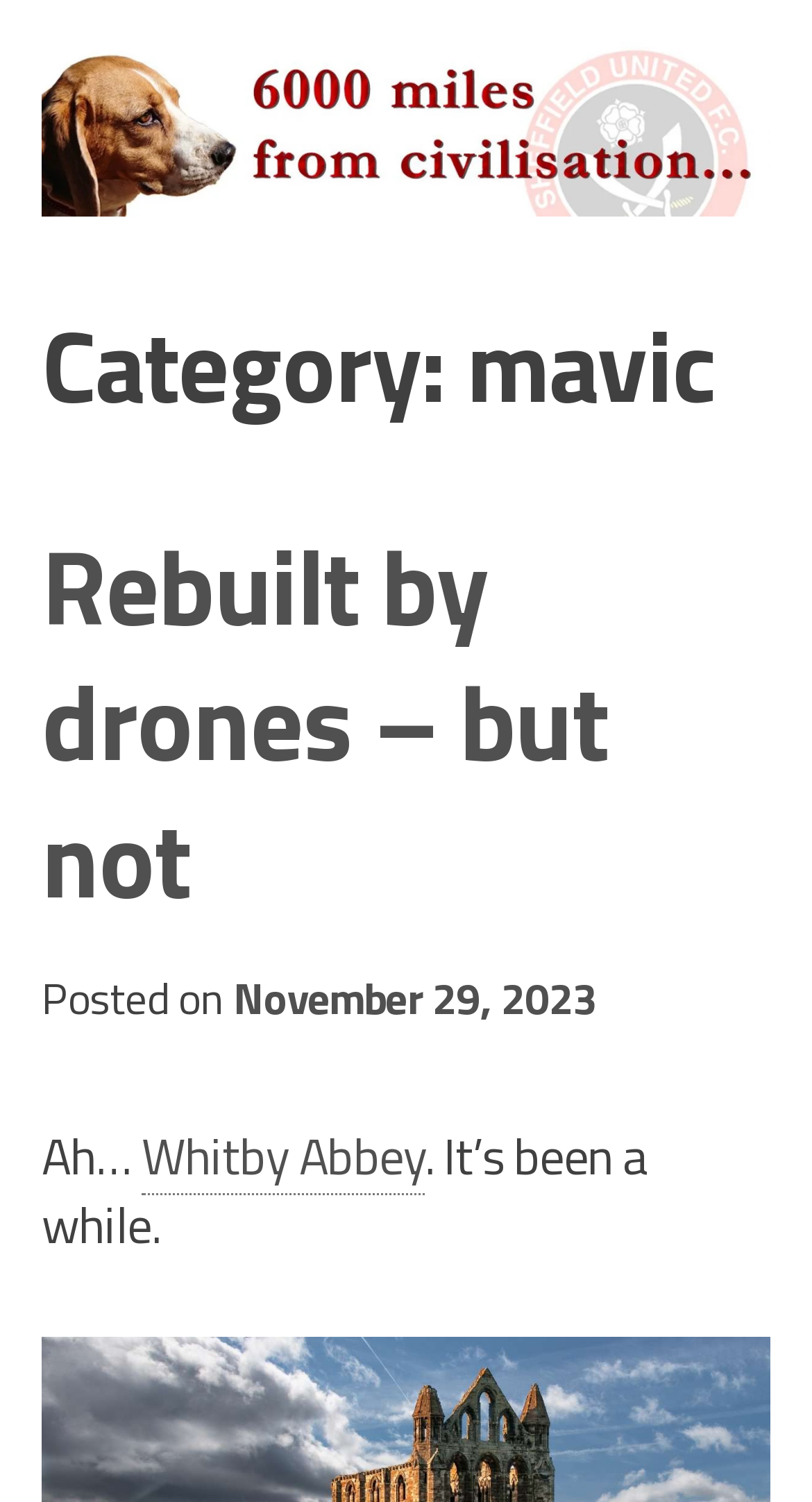When was the article posted?
Give a detailed explanation using the information visible in the image.

The posting date of the article can be found by looking at the link element 'November 29, 2023' which is a sub-element of the HeaderAsNonLandmark element.